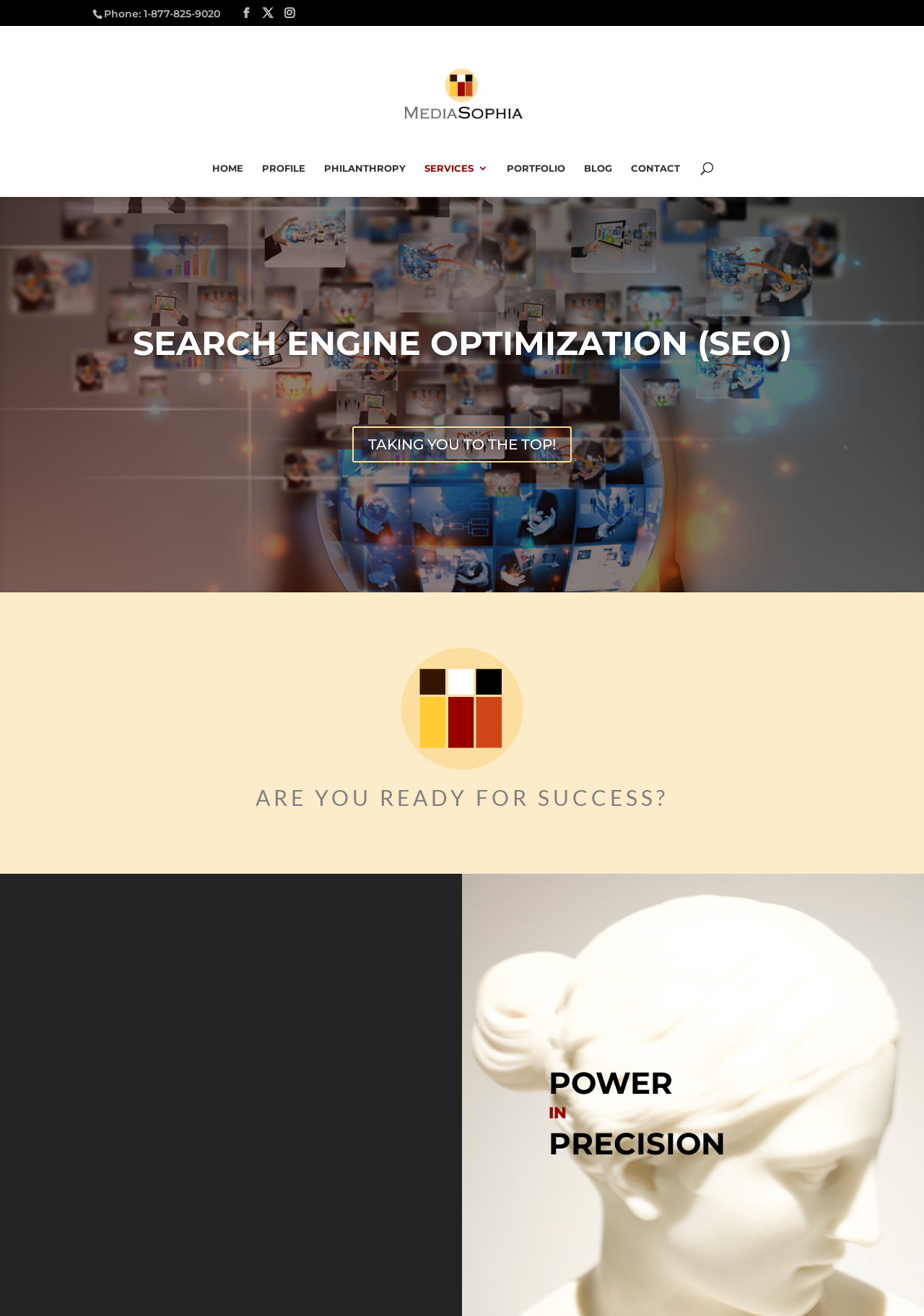Provide a brief response to the question below using one word or phrase:
How many links are in the main navigation menu?

6